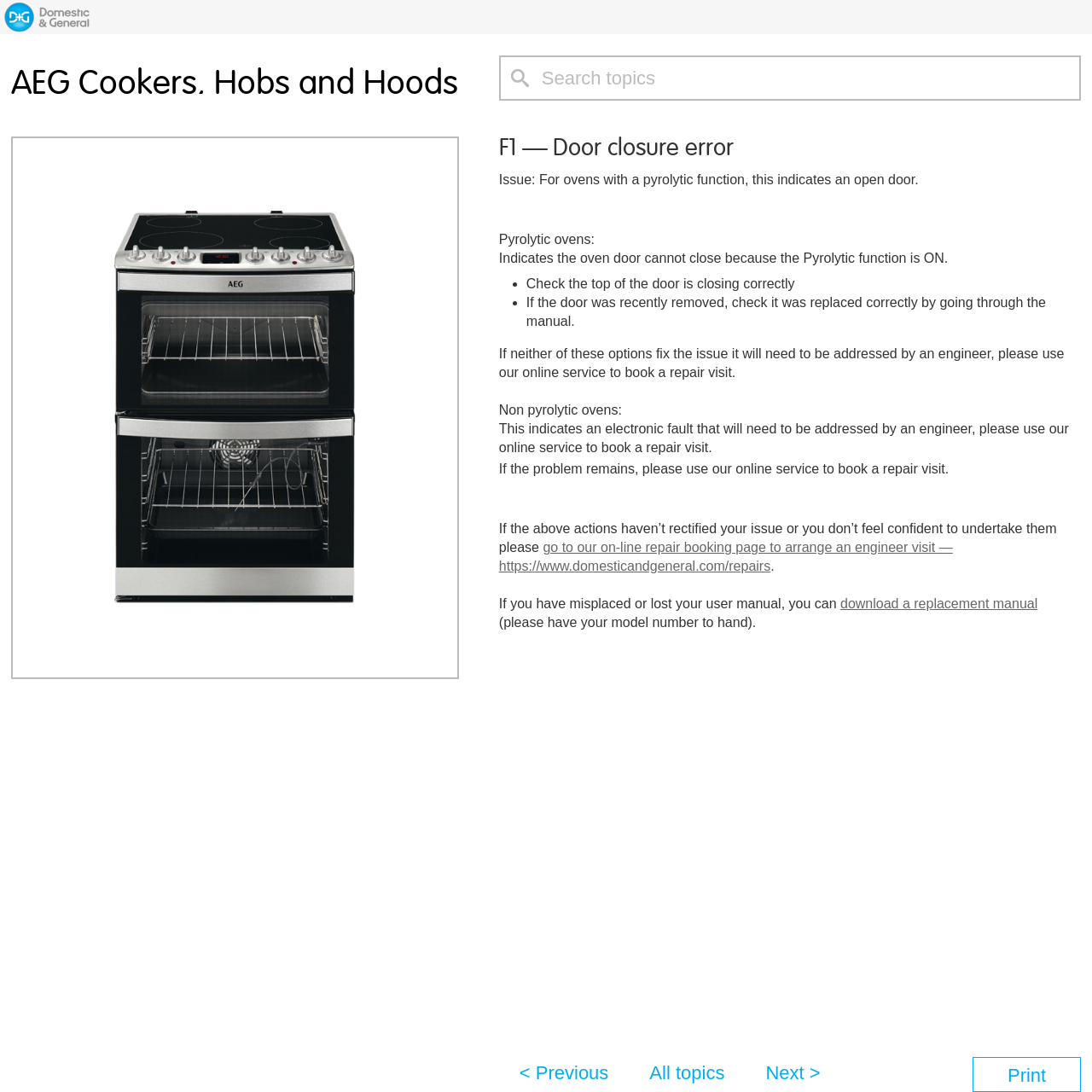Identify the bounding box coordinates of the clickable region necessary to fulfill the following instruction: "Search for topics". The bounding box coordinates should be four float numbers between 0 and 1, i.e., [left, top, right, bottom].

[0.496, 0.052, 0.988, 0.091]